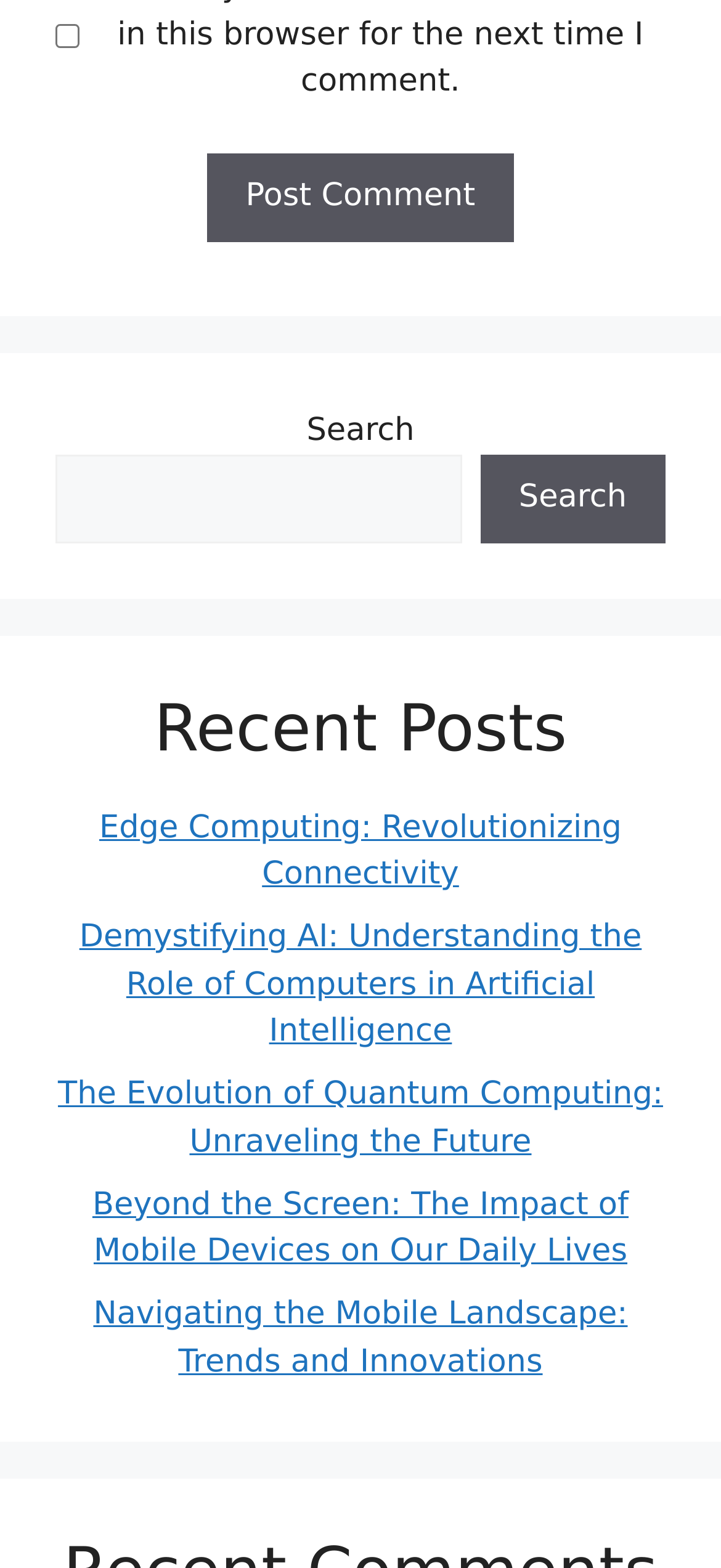What is the purpose of the checkbox?
Please provide a detailed and thorough answer to the question.

The checkbox is located at the top of the page with the label 'Save my name, email, and website in this browser for the next time I comment.' This suggests that its purpose is to save the user's comment information for future comments.